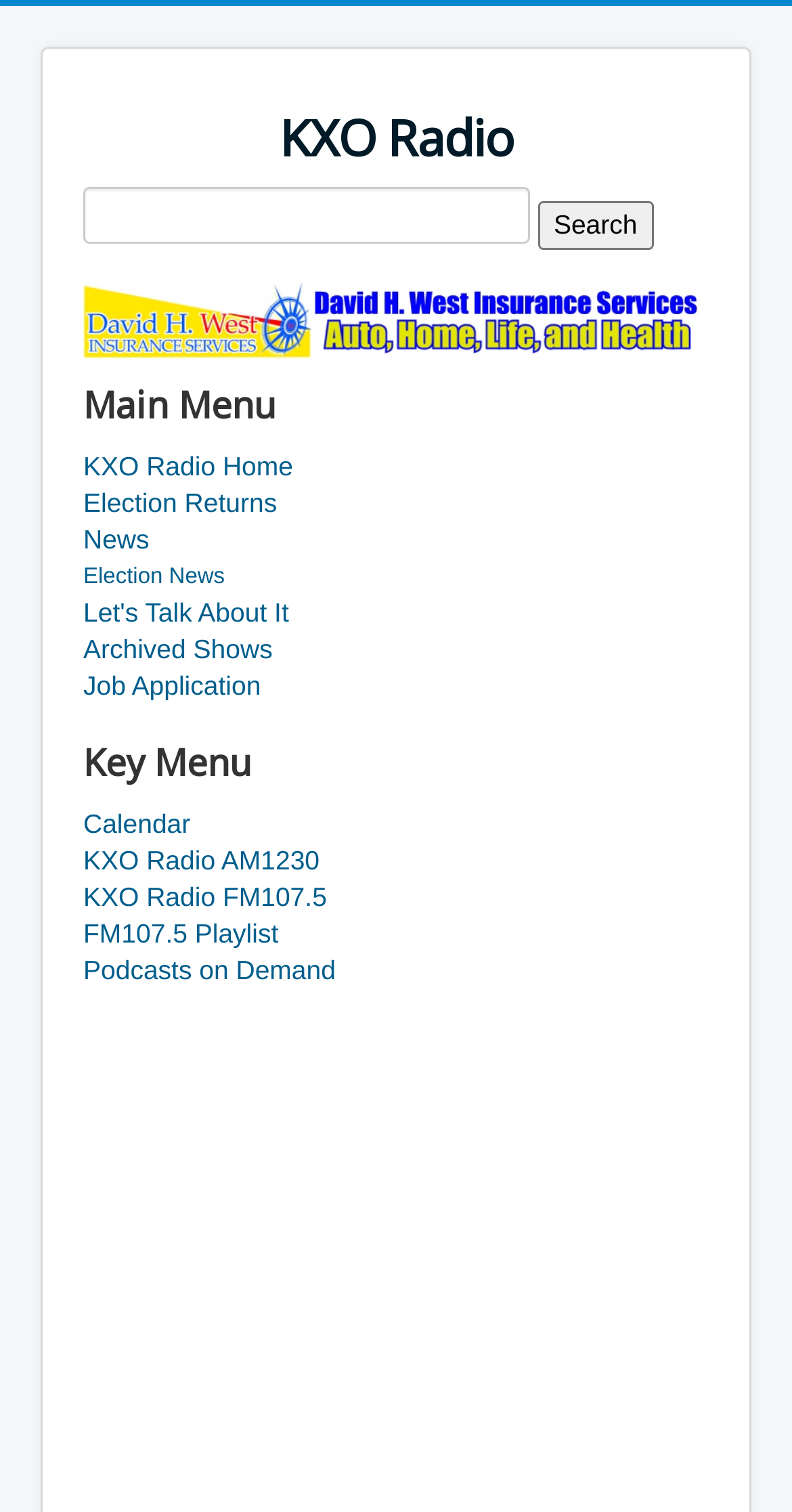Locate the bounding box coordinates of the element's region that should be clicked to carry out the following instruction: "Search for something". The coordinates need to be four float numbers between 0 and 1, i.e., [left, top, right, bottom].

[0.679, 0.132, 0.825, 0.165]